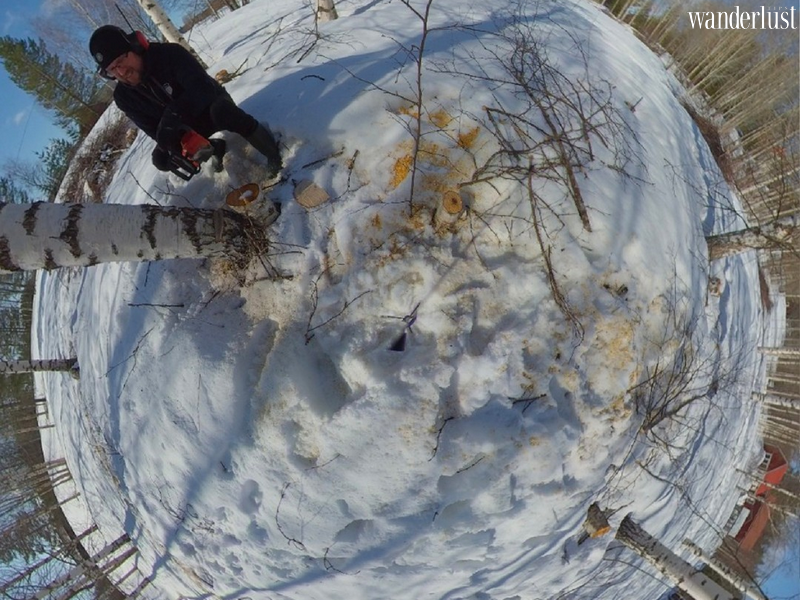Who is credited with the photo on Instagram?
Look at the screenshot and provide an in-depth answer.

The caption explicitly states that the photo is credited to @virtuallyvisiting on Instagram, which implies that the account @virtuallyvisiting is the original source of the image.